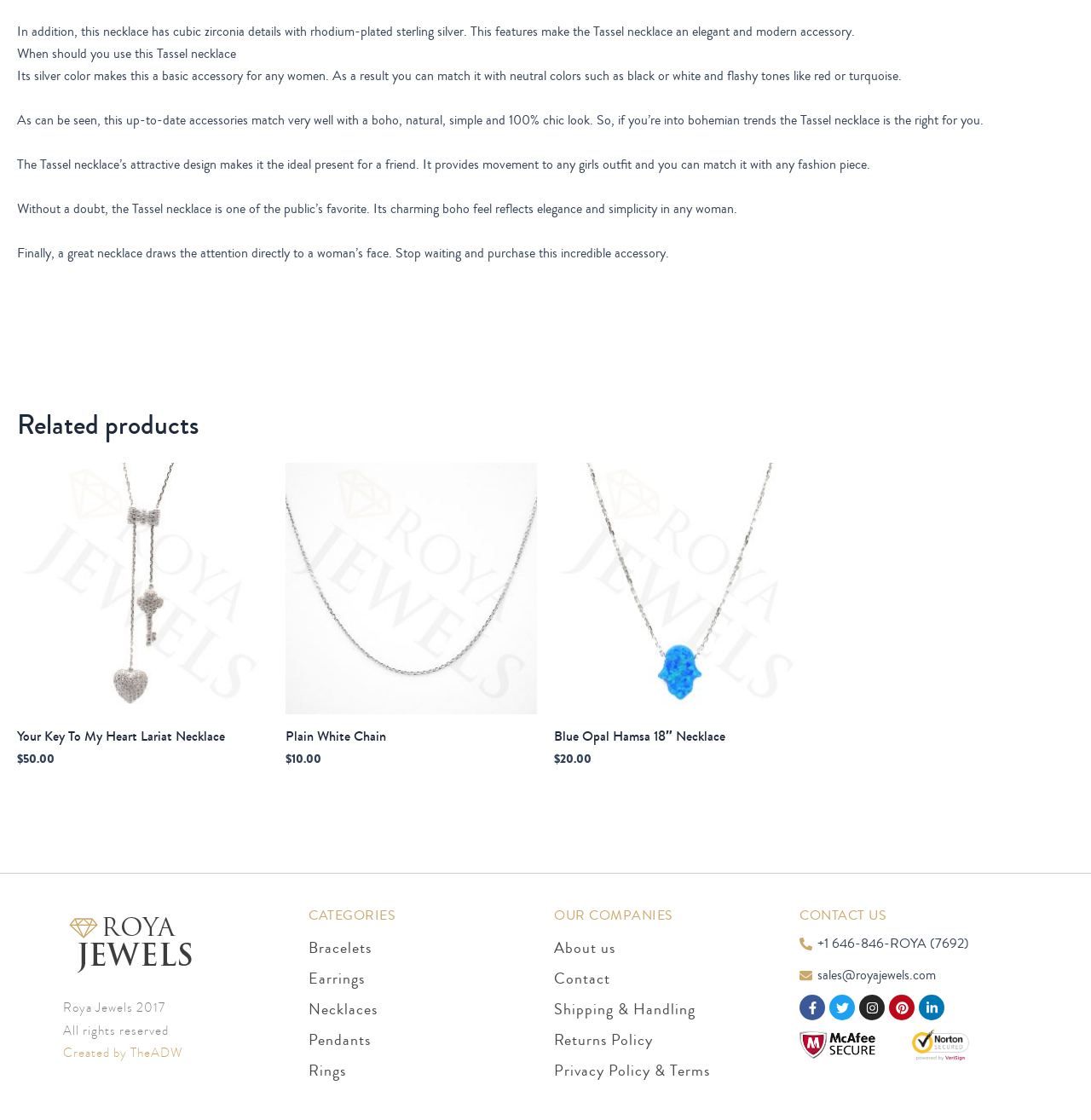How can you contact Roya Jewels?
Based on the image, give a one-word or short phrase answer.

Phone or email